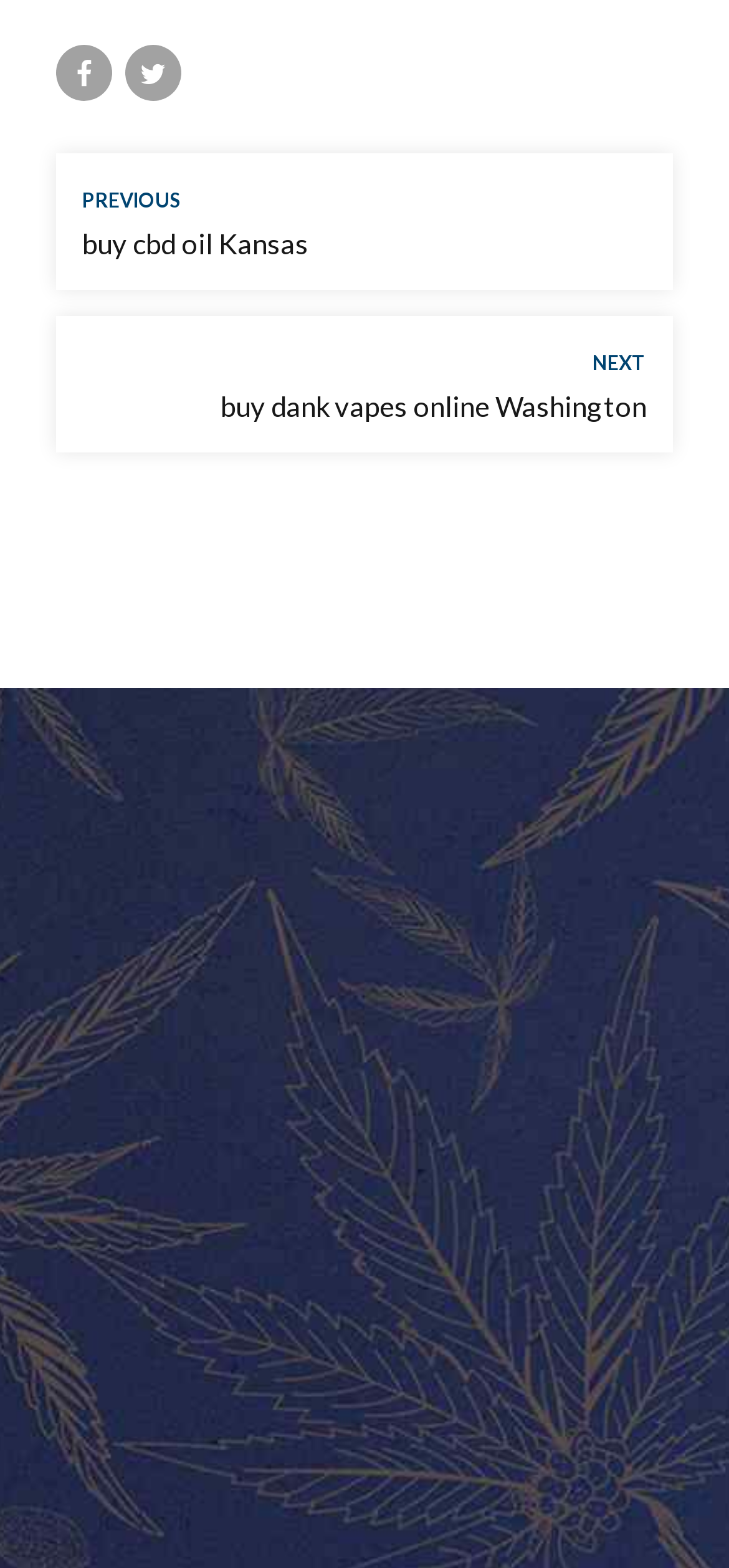What is the main category of the webpage?
Provide a thorough and detailed answer to the question.

Based on the links and headings on the webpage, it appears that the main category of the webpage is related to CBD oil or dank vapes, possibly an online store or informational website.